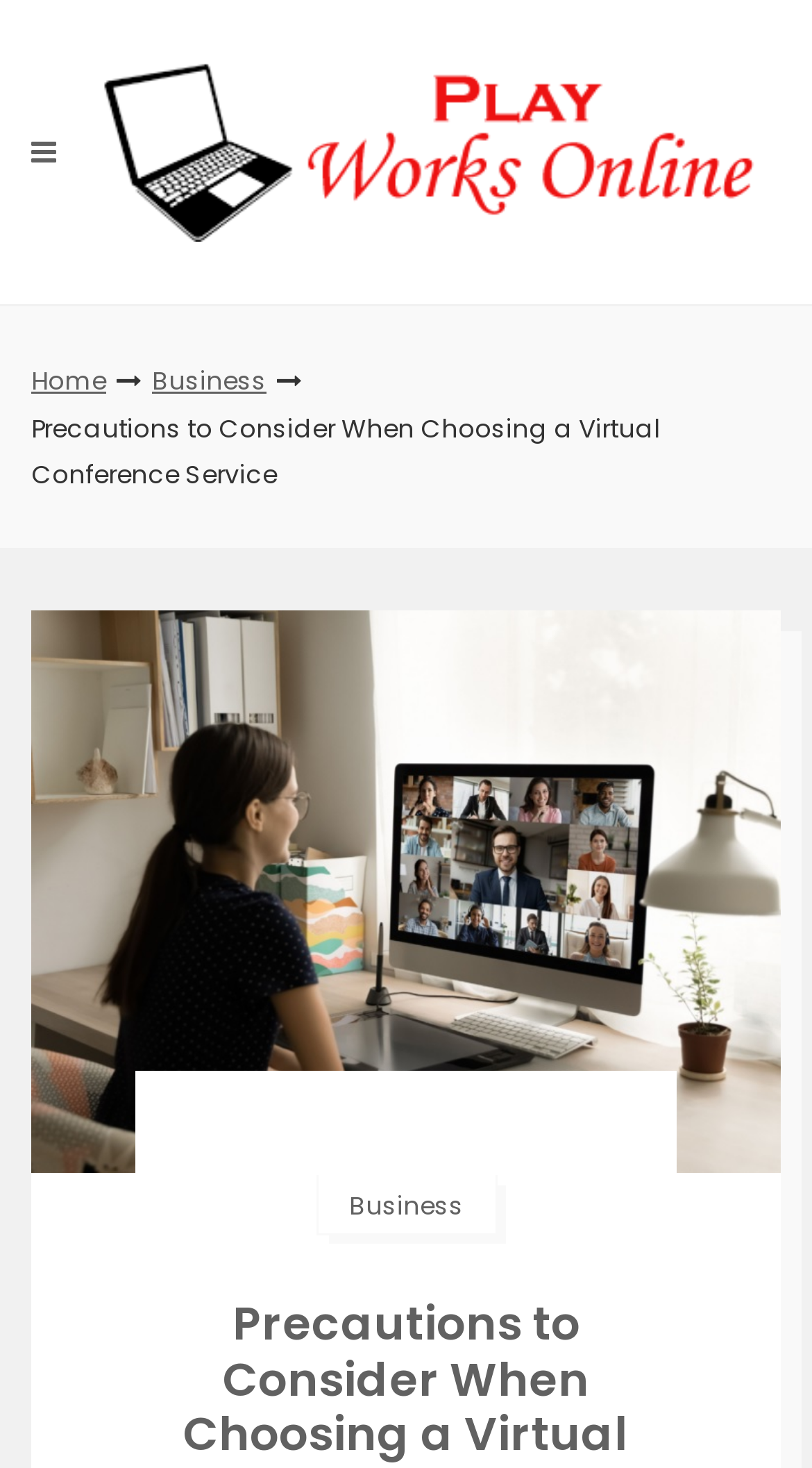Respond with a single word or phrase to the following question: Is there a search bar on the page?

No